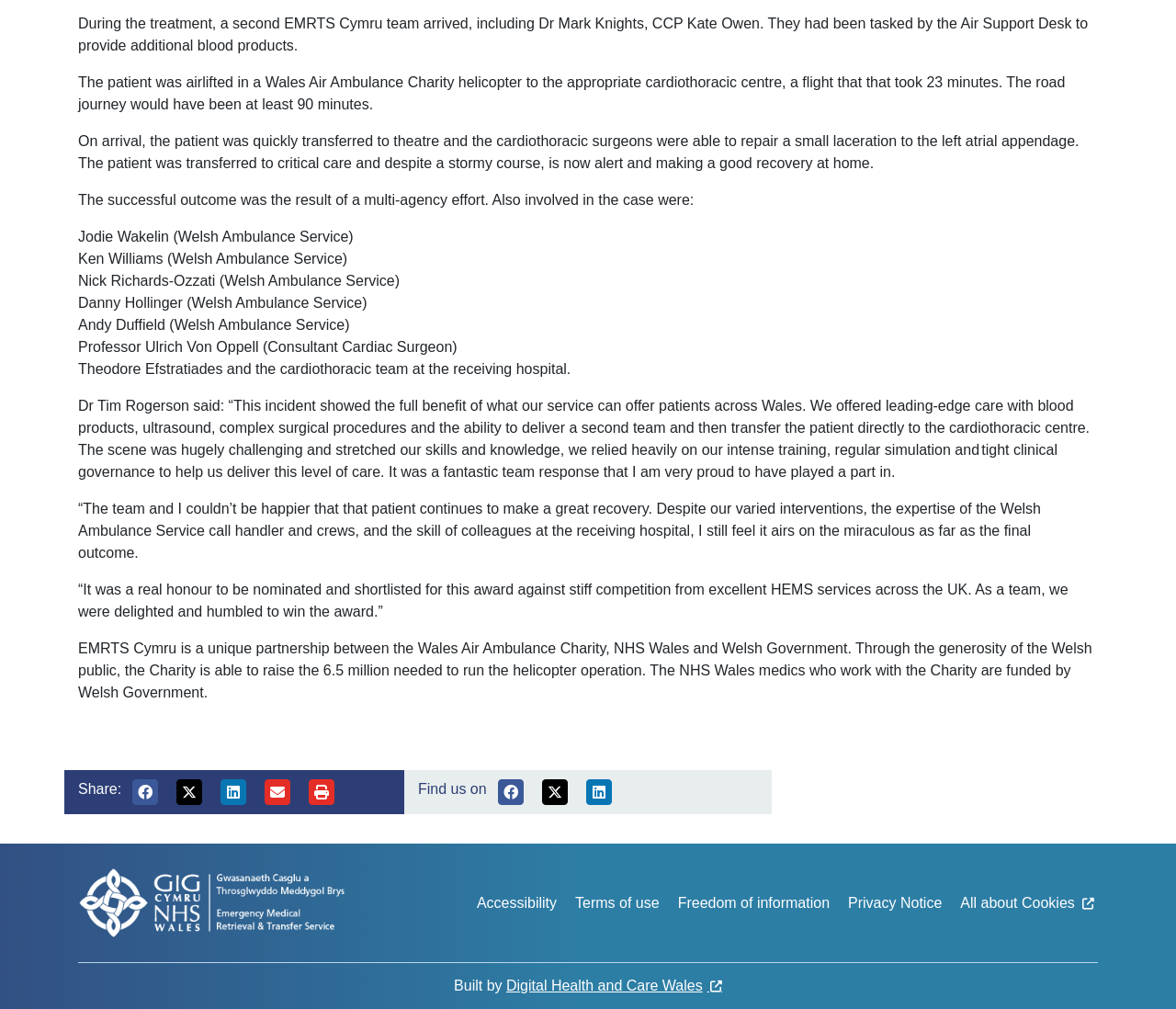Determine the bounding box coordinates for the UI element matching this description: "Privacy Notice".

[0.721, 0.884, 0.801, 0.906]